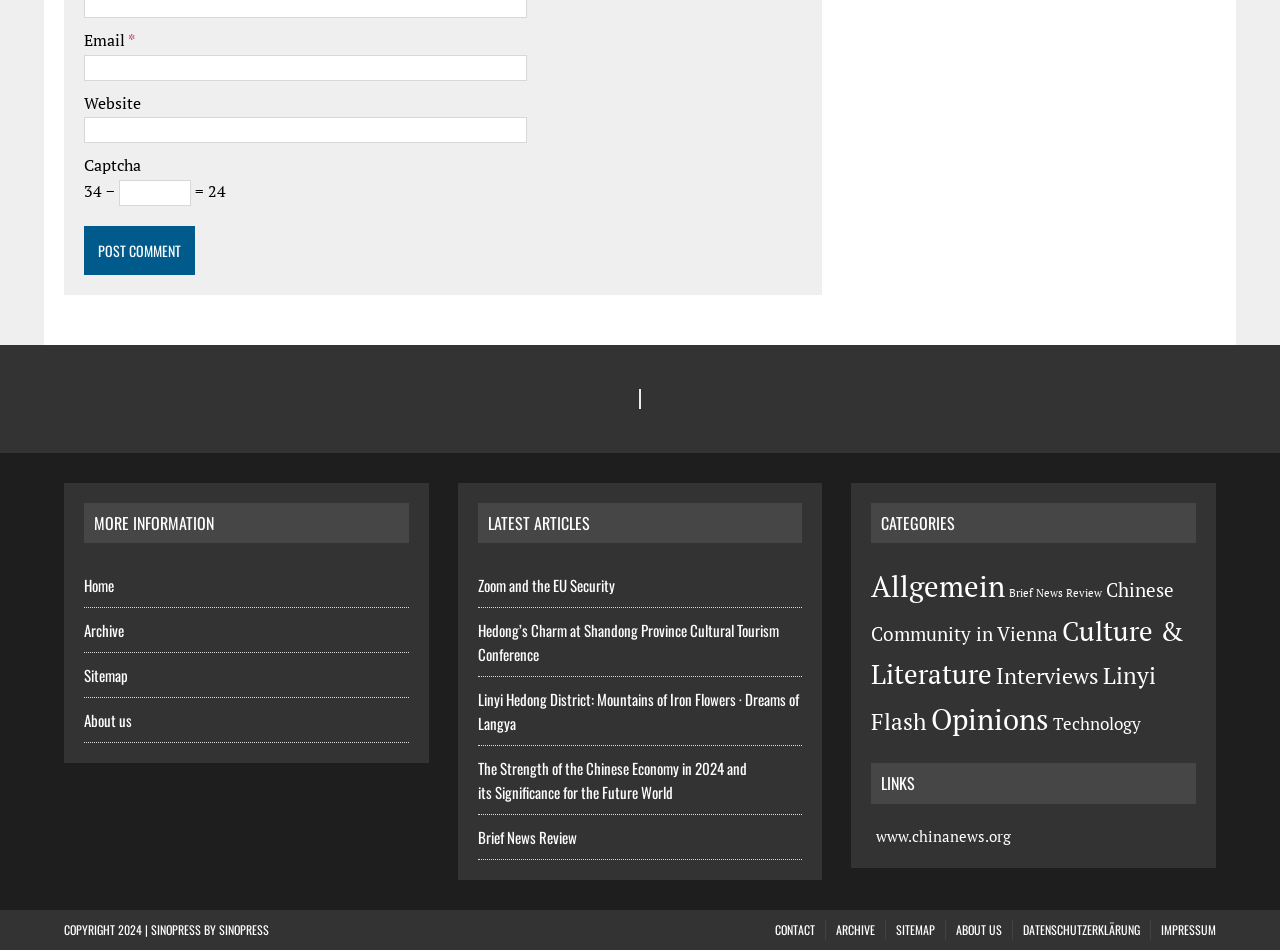What are the categories listed on the webpage?
Using the visual information, respond with a single word or phrase.

Allgemein, Brief News Review, etc.